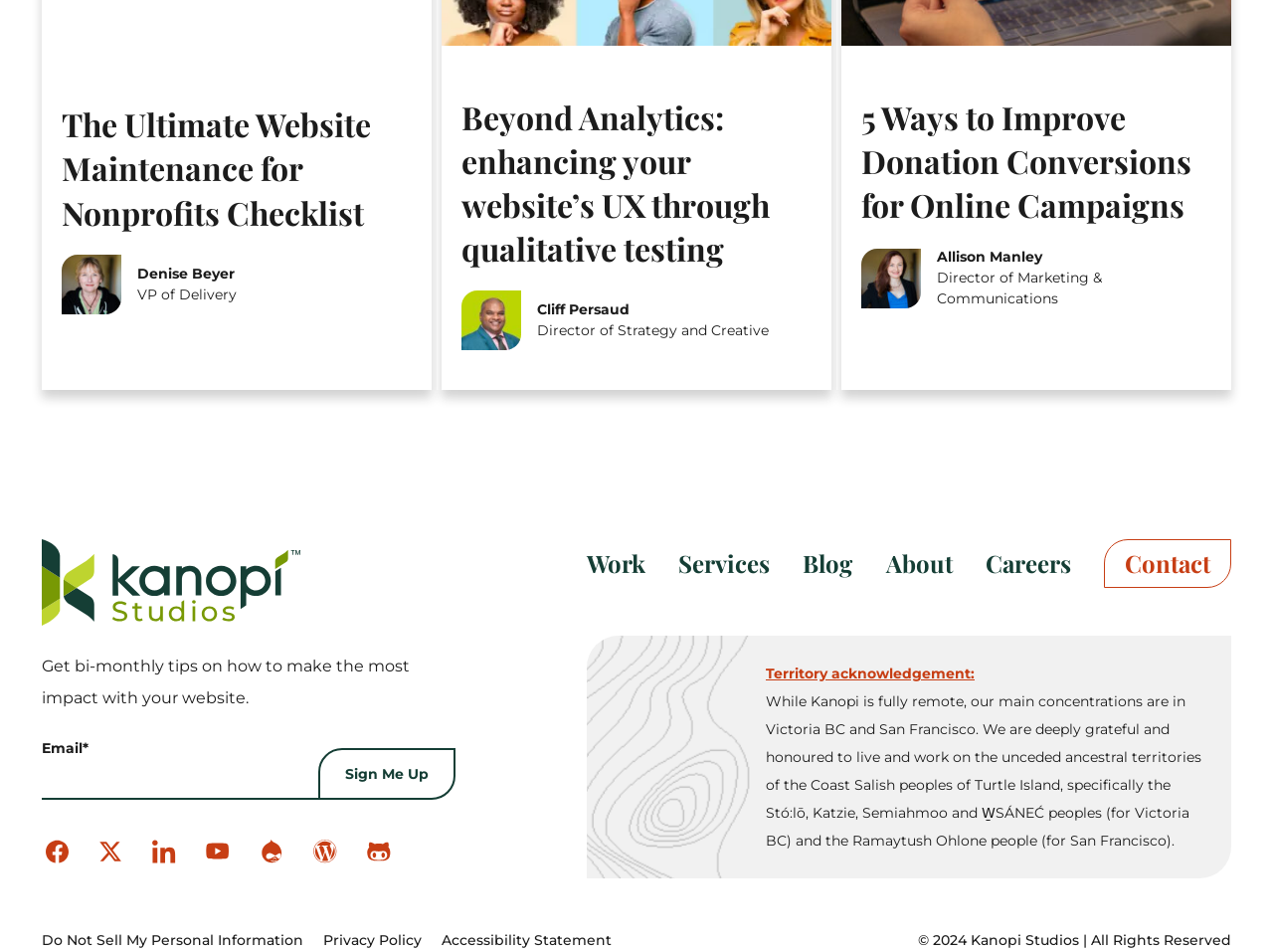Identify and provide the bounding box coordinates of the UI element described: "Find Kanopi on github". The coordinates should be formatted as [left, top, right, bottom], with each number being a float between 0 and 1.

[0.288, 0.882, 0.307, 0.907]